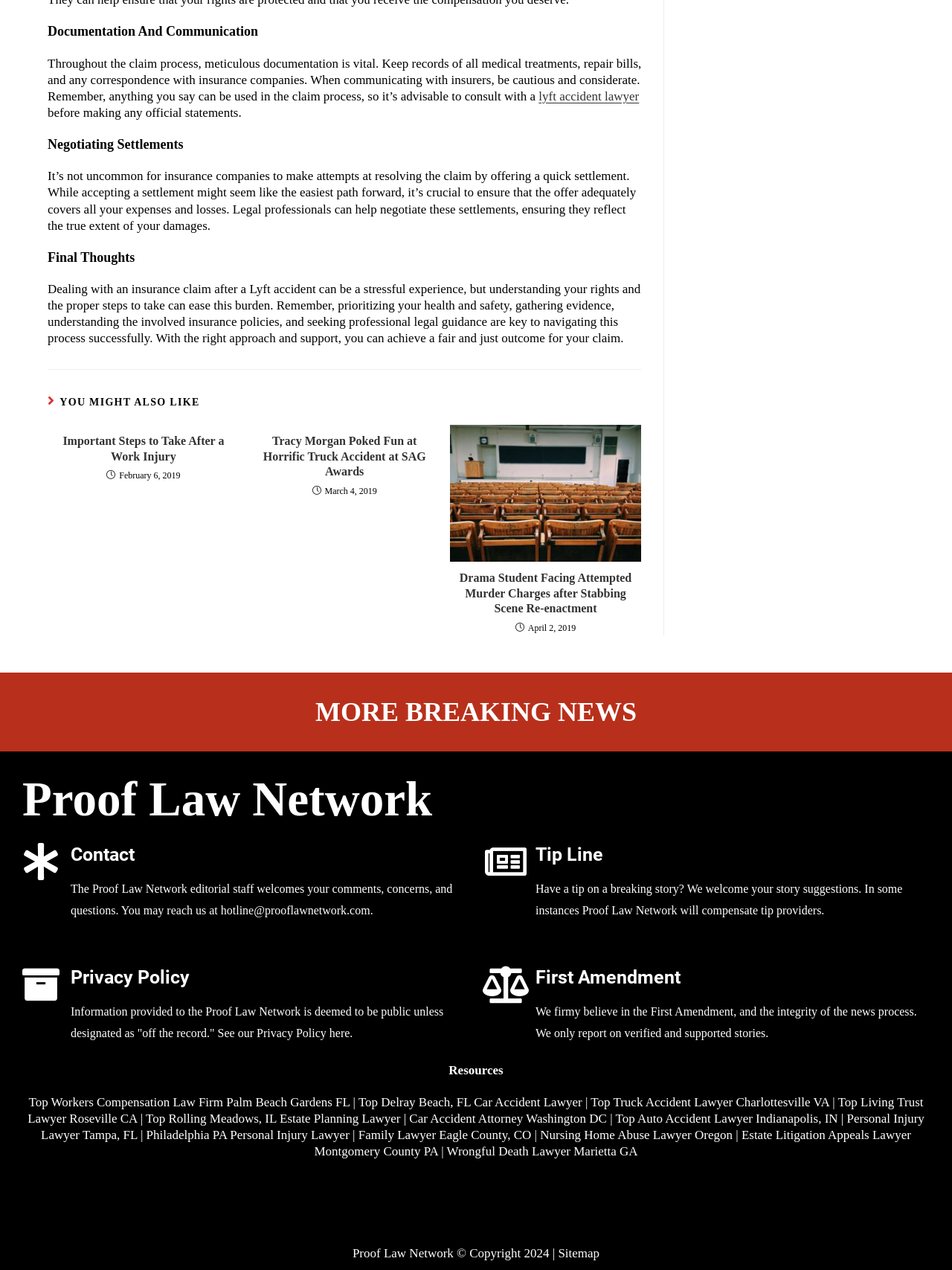What type of professionals are mentioned in the webpage?
Use the information from the screenshot to give a comprehensive response to the question.

The webpage mentions lawyers as professionals who can help with negotiating settlements and providing legal guidance in the claim process.